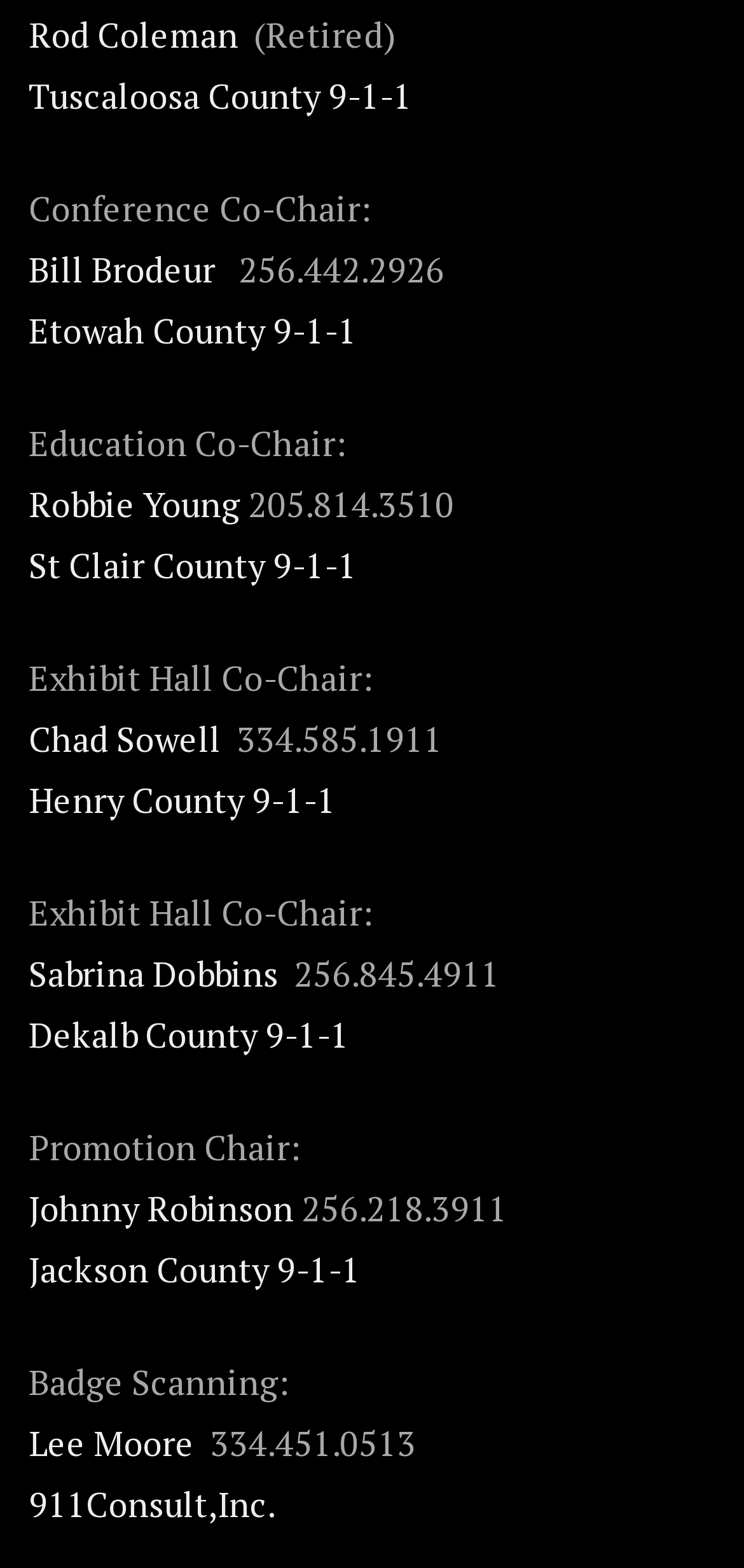Predict the bounding box of the UI element that fits this description: "Johnny Robinson".

[0.038, 0.755, 0.395, 0.785]